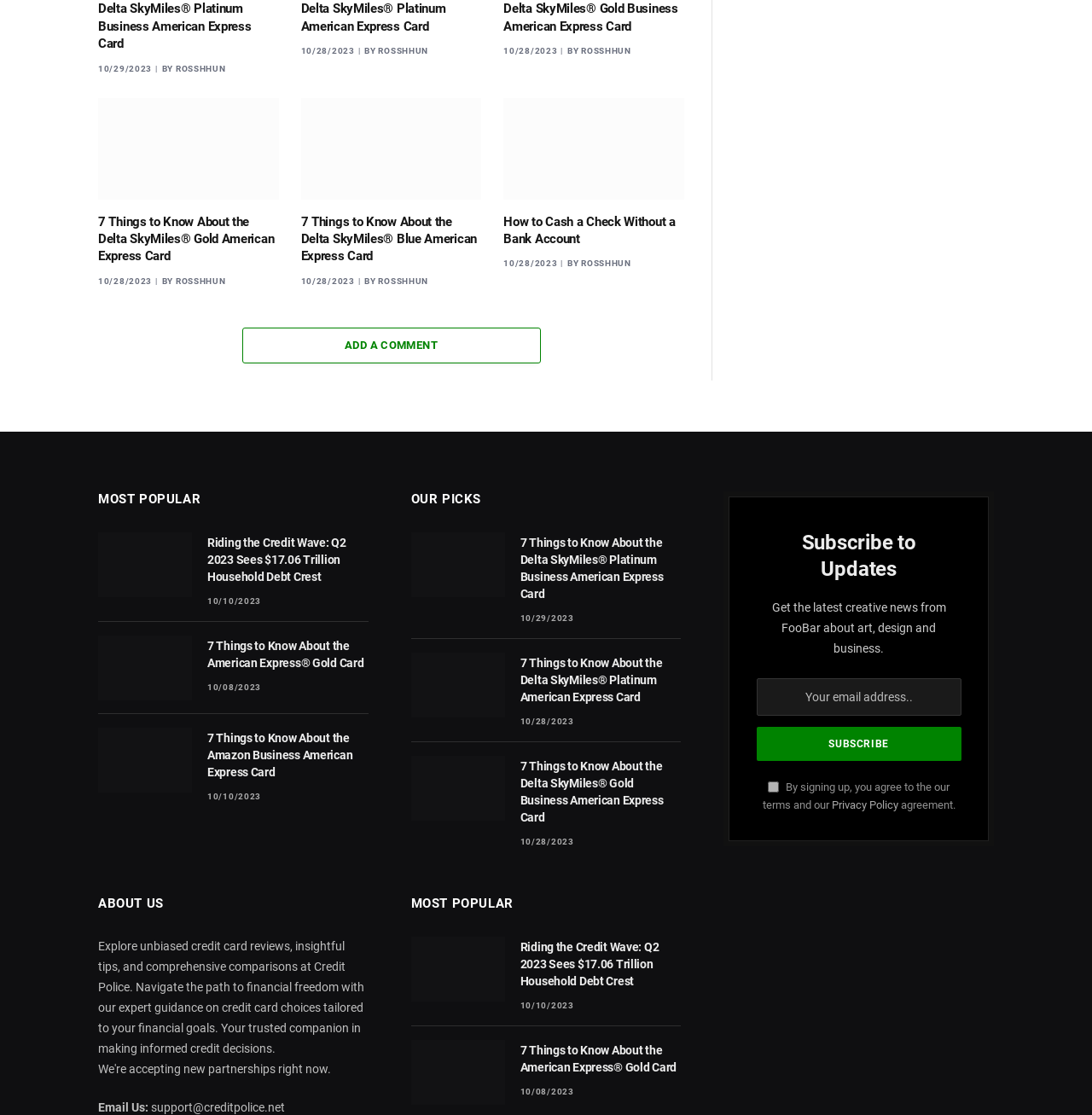Identify the bounding box coordinates of the section to be clicked to complete the task described by the following instruction: "Check the latest news". The coordinates should be four float numbers between 0 and 1, formatted as [left, top, right, bottom].

None